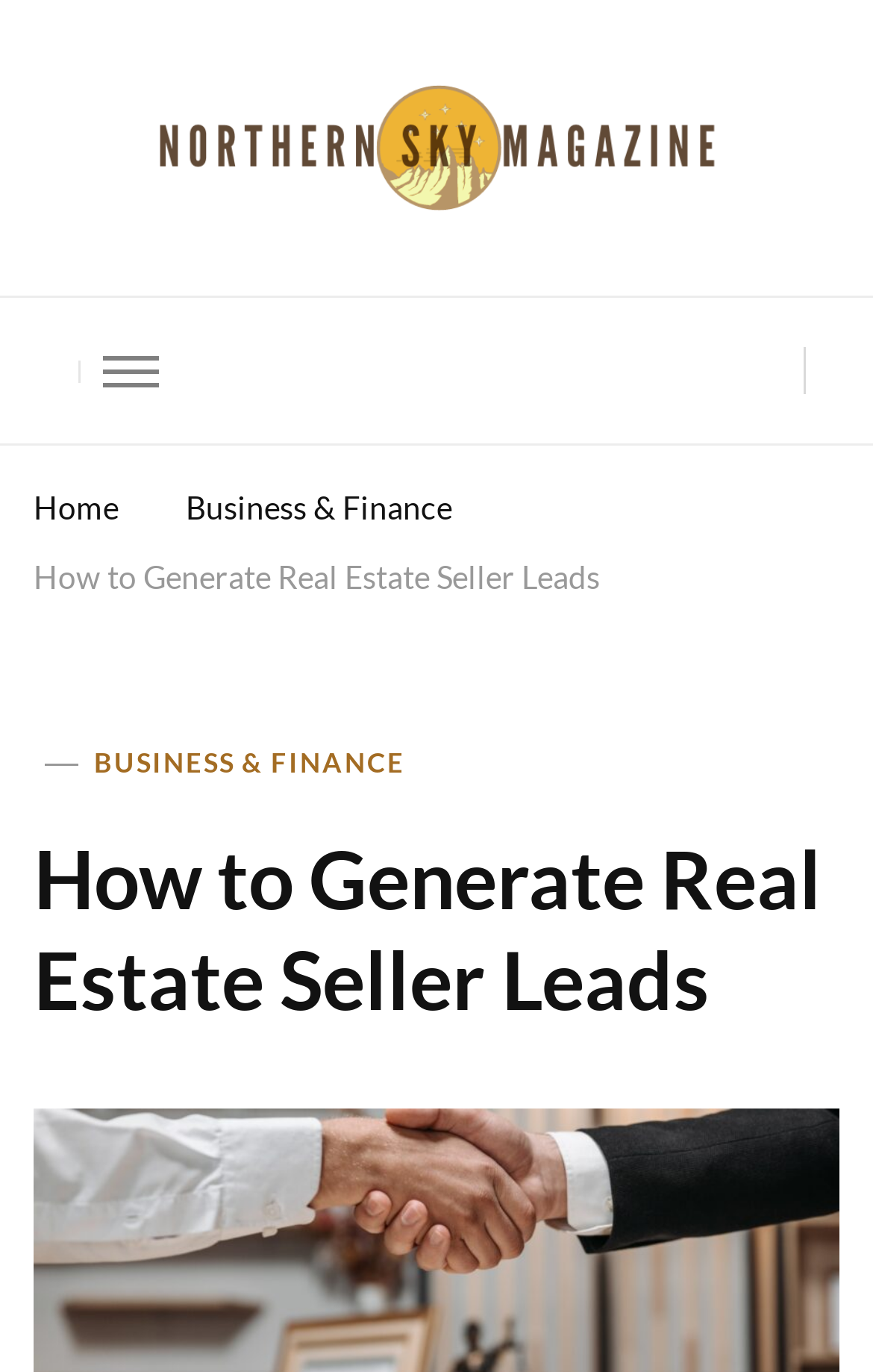Respond to the following question using a concise word or phrase: 
How many main categories are there in the menu?

2